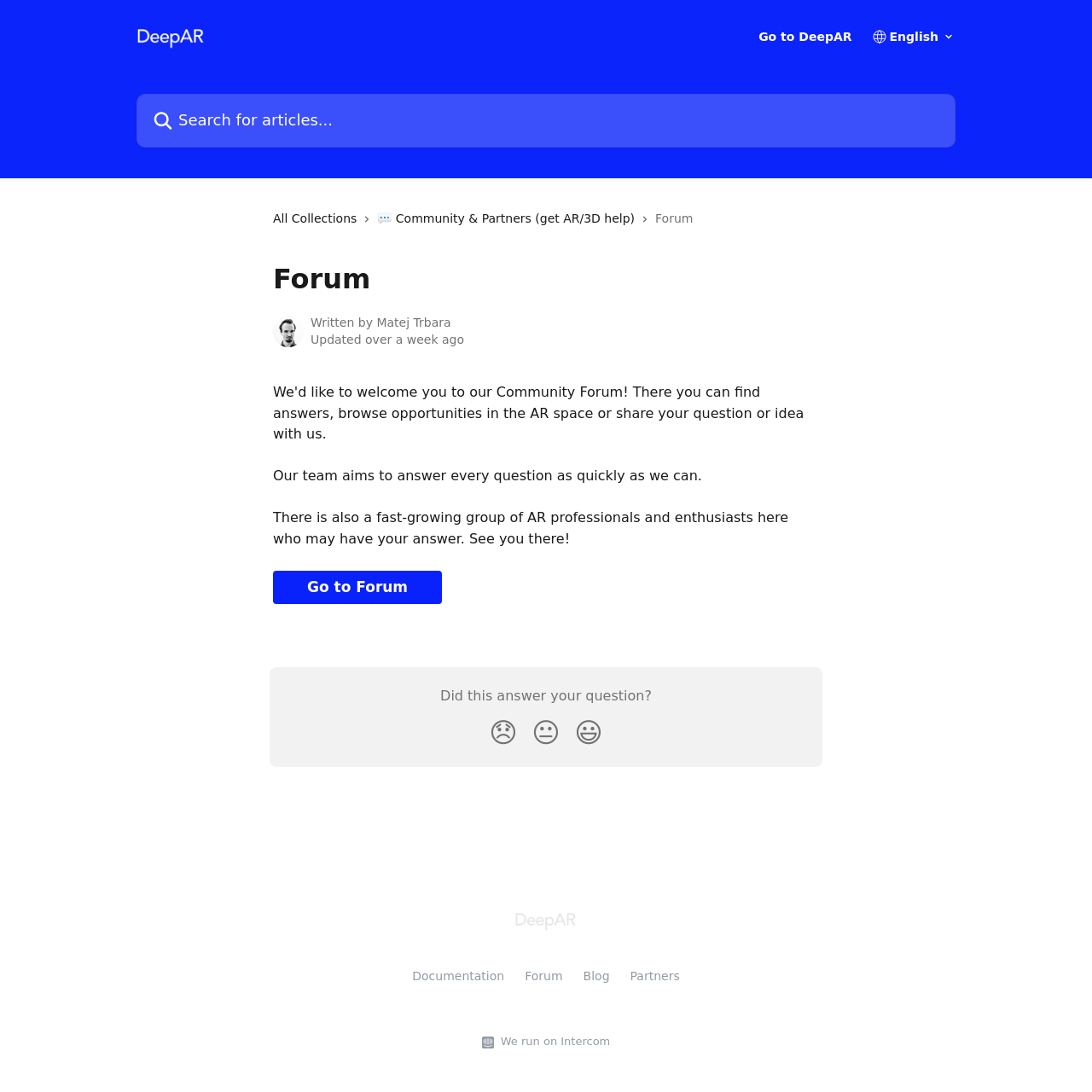What is the link to the community and partners section? Analyze the screenshot and reply with just one word or a short phrase.

💬 Community & Partners